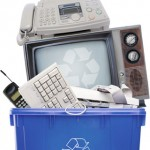Using the information shown in the image, answer the question with as much detail as possible: What is the purpose of the BCUA Recycling Event?

The image highlights the upcoming BCUA Recycling Event, which aims to promote environmental sustainability by encouraging residents to recycle their electronic equipment, including computers, monitors, and other appliances, in a safe and responsible manner.